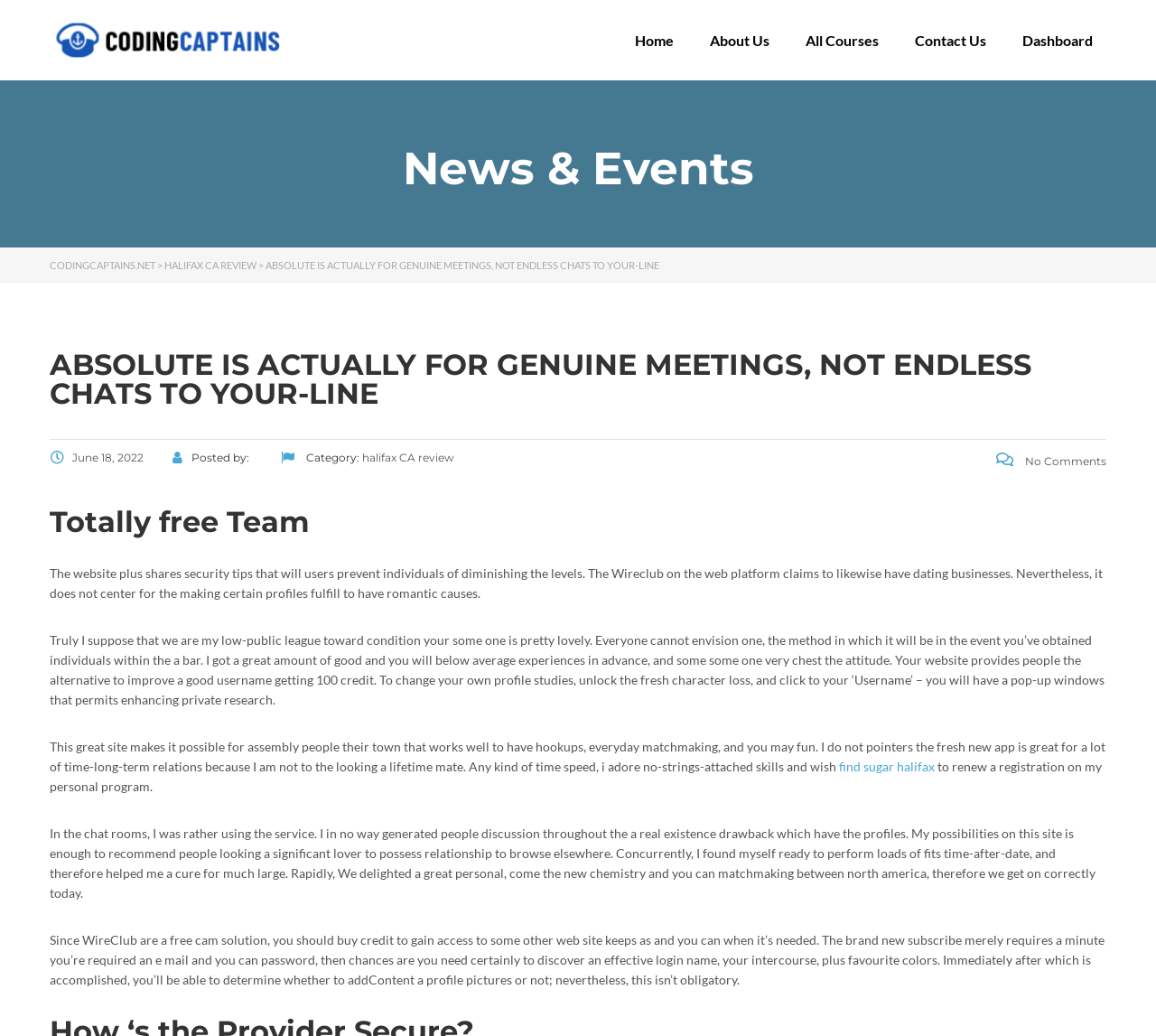Explain in detail what is displayed on the webpage.

This webpage appears to be a blog or article page, with a focus on online dating and relationships. At the top, there are six navigation links: "Home", "About Us", "All Courses", "Contact Us", and "Dashboard", which are aligned horizontally across the page.

Below the navigation links, there is a heading that reads "News & Events". Underneath this heading, there is a link to "CODINGCAPTAINS.NET" and a static text ">" symbol. Next to these elements, there is a link to "HALIFAX CA REVIEW".

The main content of the page is divided into several sections. The first section has a heading that matches the meta description, "Absolute Is actually for Genuine Meetings, Not Endless Chats To your-line – CodingCaptains.net". Below this heading, there is a static text block that discusses the importance of genuine meetings and not endless chats.

The next section has a heading that reads "Totally free Team". This section contains several static text blocks that discuss online dating and relationships. The text blocks appear to be personal anecdotes or reviews of online dating experiences. There are also a few links scattered throughout this section, including one to "find sugar halifax".

Throughout the page, there are several static text blocks that provide information about online dating and relationships. The text blocks are arranged in a vertical column, with each block separated by a small gap. The page also contains a few links to other pages or websites, including a link to "halifax CA review" and a link to "find sugar halifax".